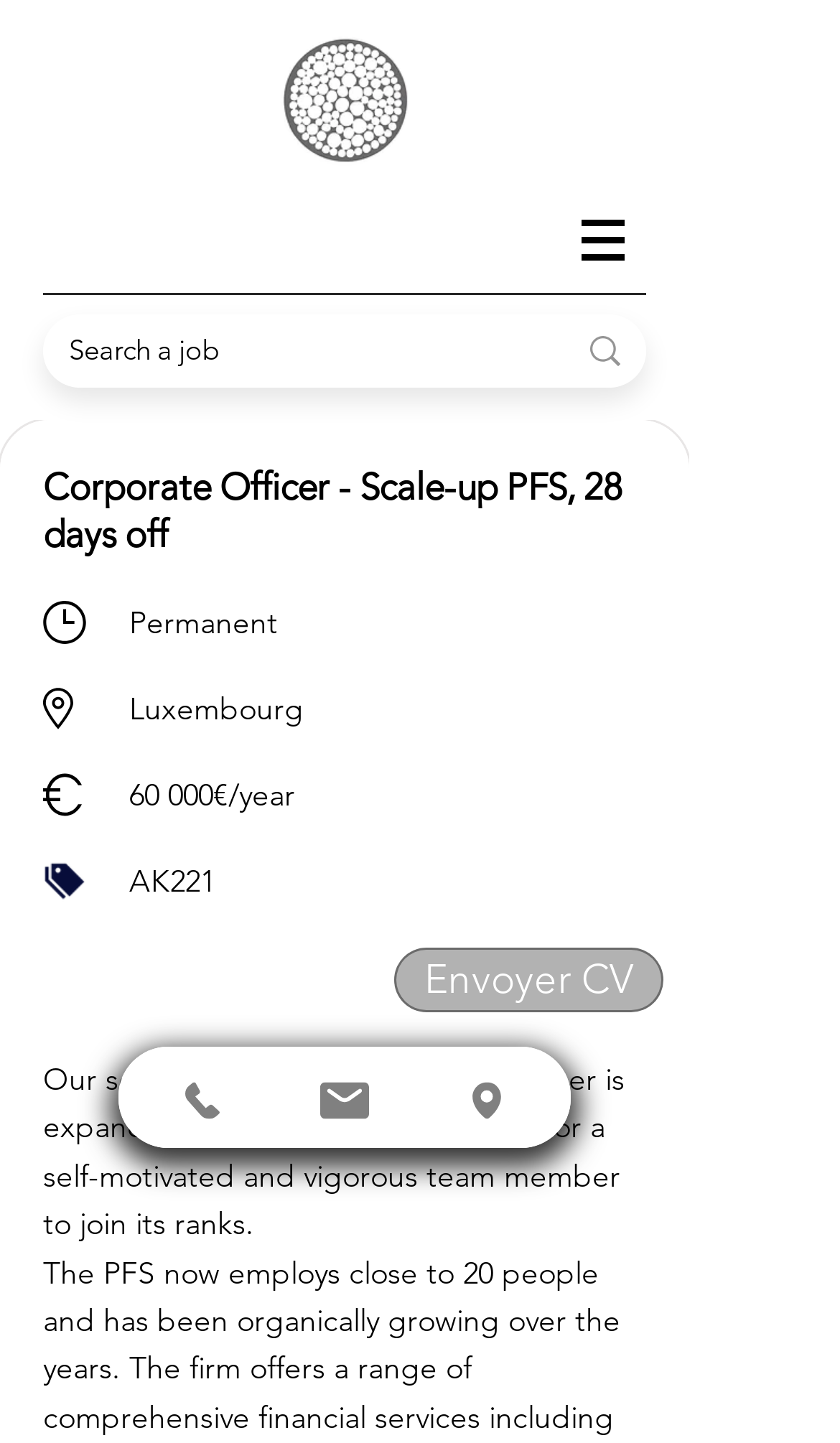Using the webpage screenshot and the element description Envoyer CV, determine the bounding box coordinates. Specify the coordinates in the format (top-left x, top-left y, bottom-right x, bottom-right y) with values ranging from 0 to 1.

[0.469, 0.657, 0.79, 0.701]